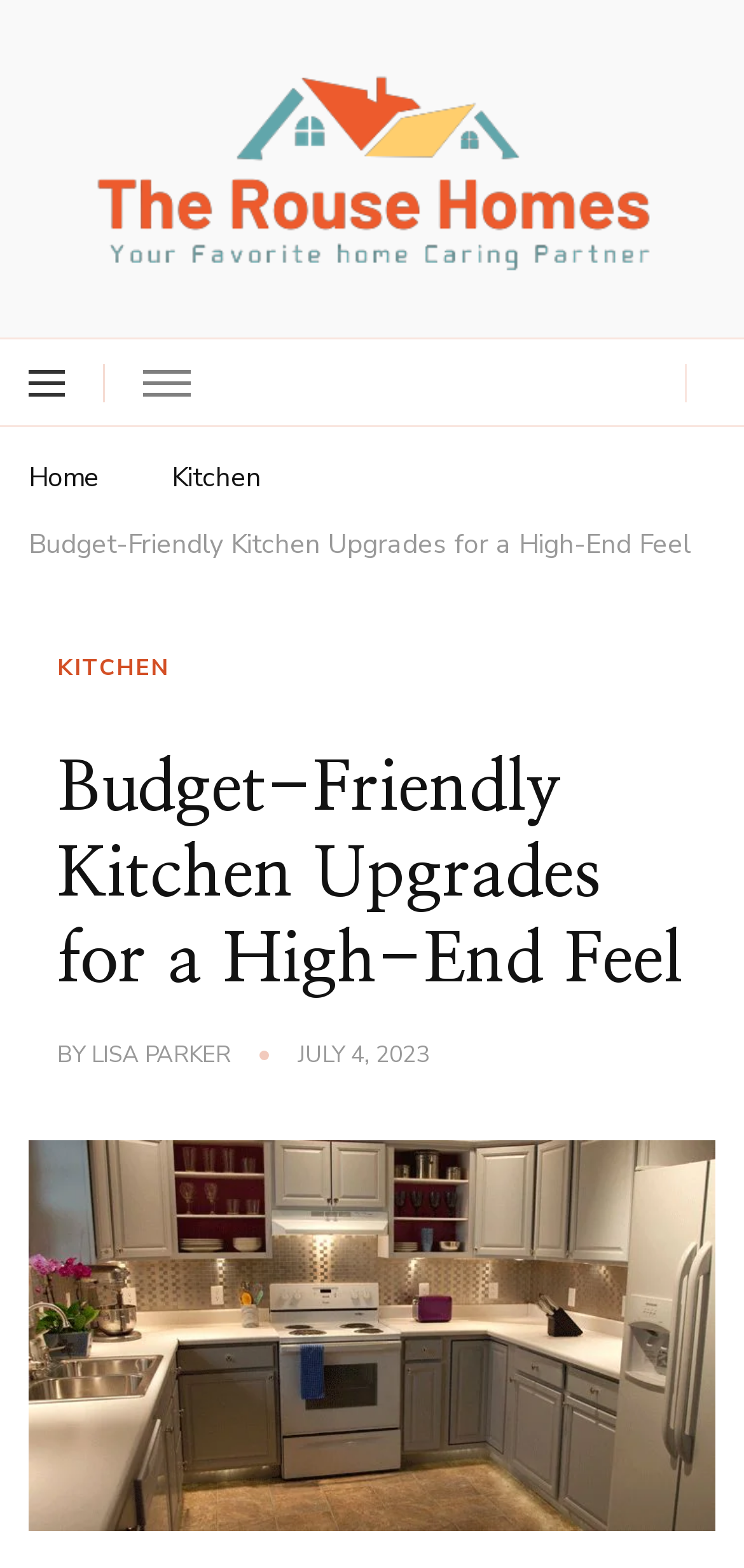Please identify the coordinates of the bounding box that should be clicked to fulfill this instruction: "check the author of the article".

[0.123, 0.663, 0.31, 0.685]